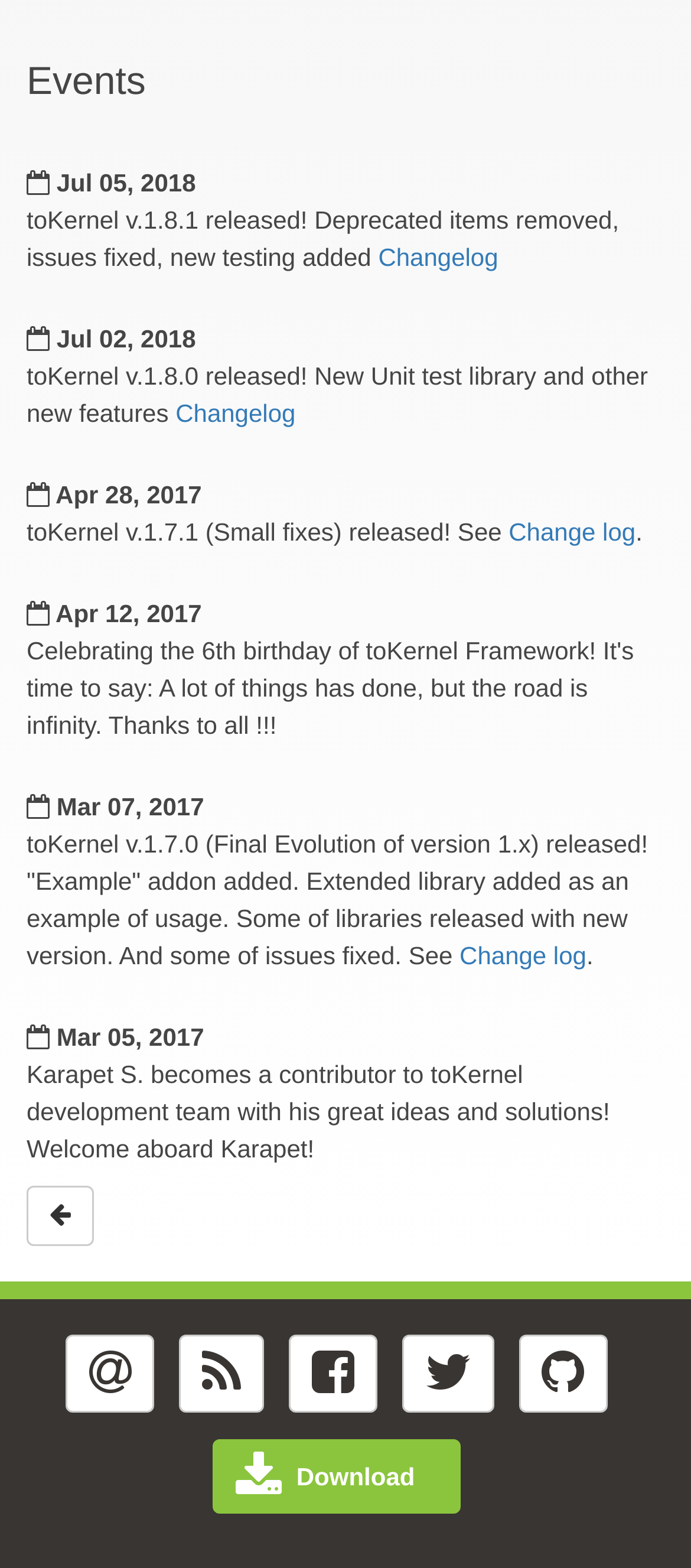Provide the bounding box coordinates of the section that needs to be clicked to accomplish the following instruction: "View change log."

[0.665, 0.6, 0.849, 0.618]